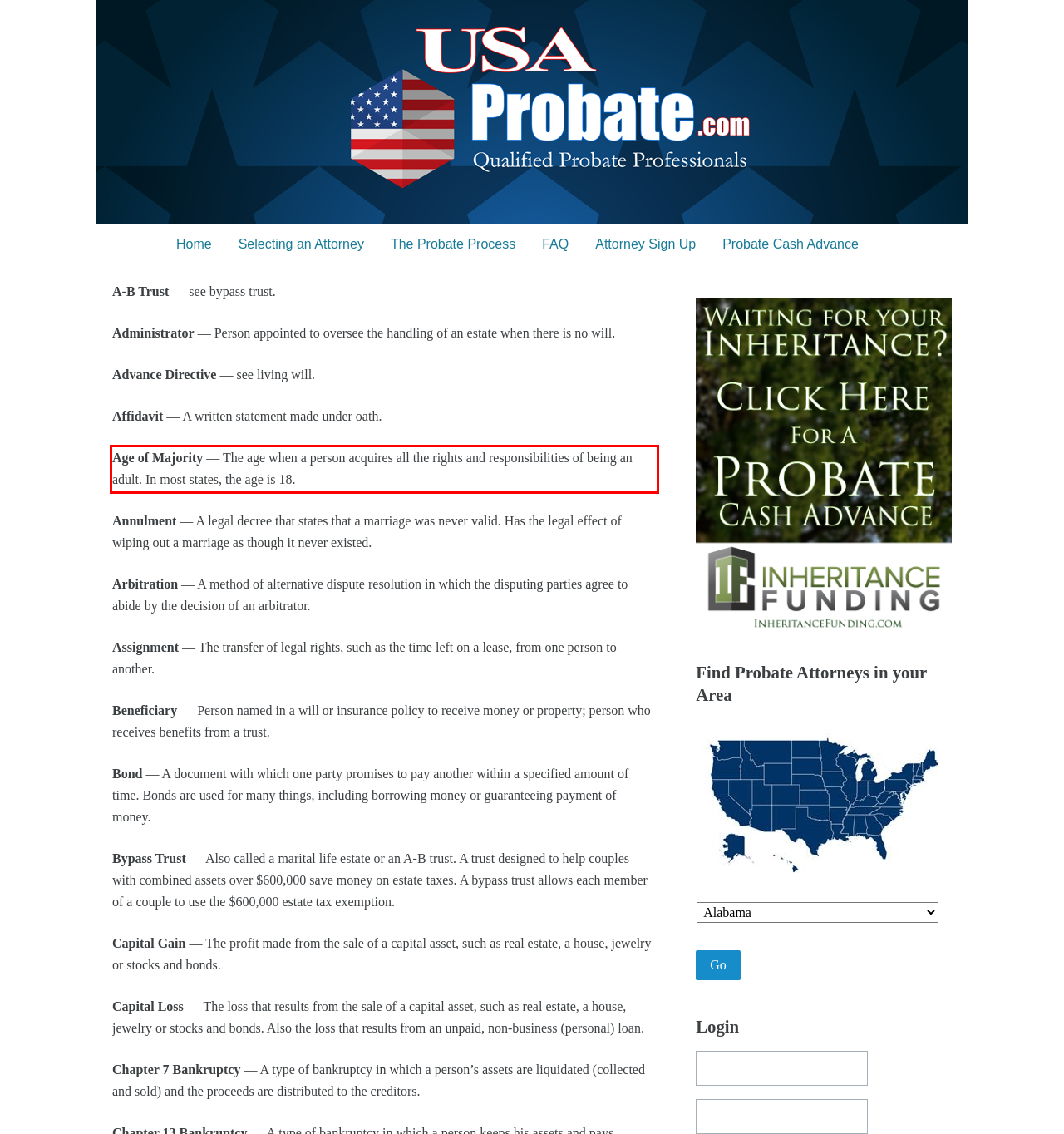You have a screenshot of a webpage where a UI element is enclosed in a red rectangle. Perform OCR to capture the text inside this red rectangle.

Age of Majority — The age when a person acquires all the rights and responsibilities of being an adult. In most states, the age is 18.